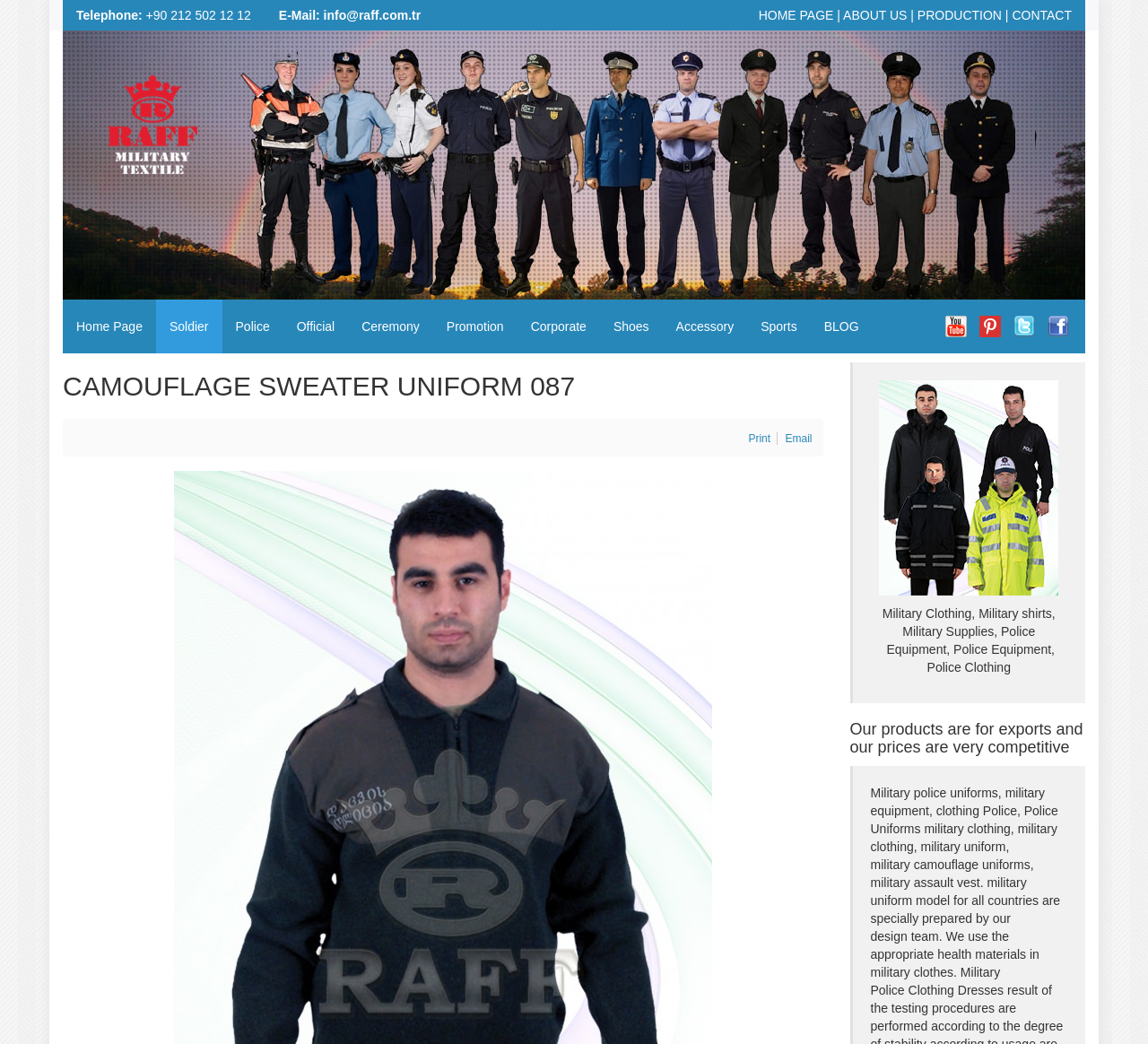Extract the bounding box coordinates for the described element: "Official". The coordinates should be represented as four float numbers between 0 and 1: [left, top, right, bottom].

[0.247, 0.287, 0.303, 0.338]